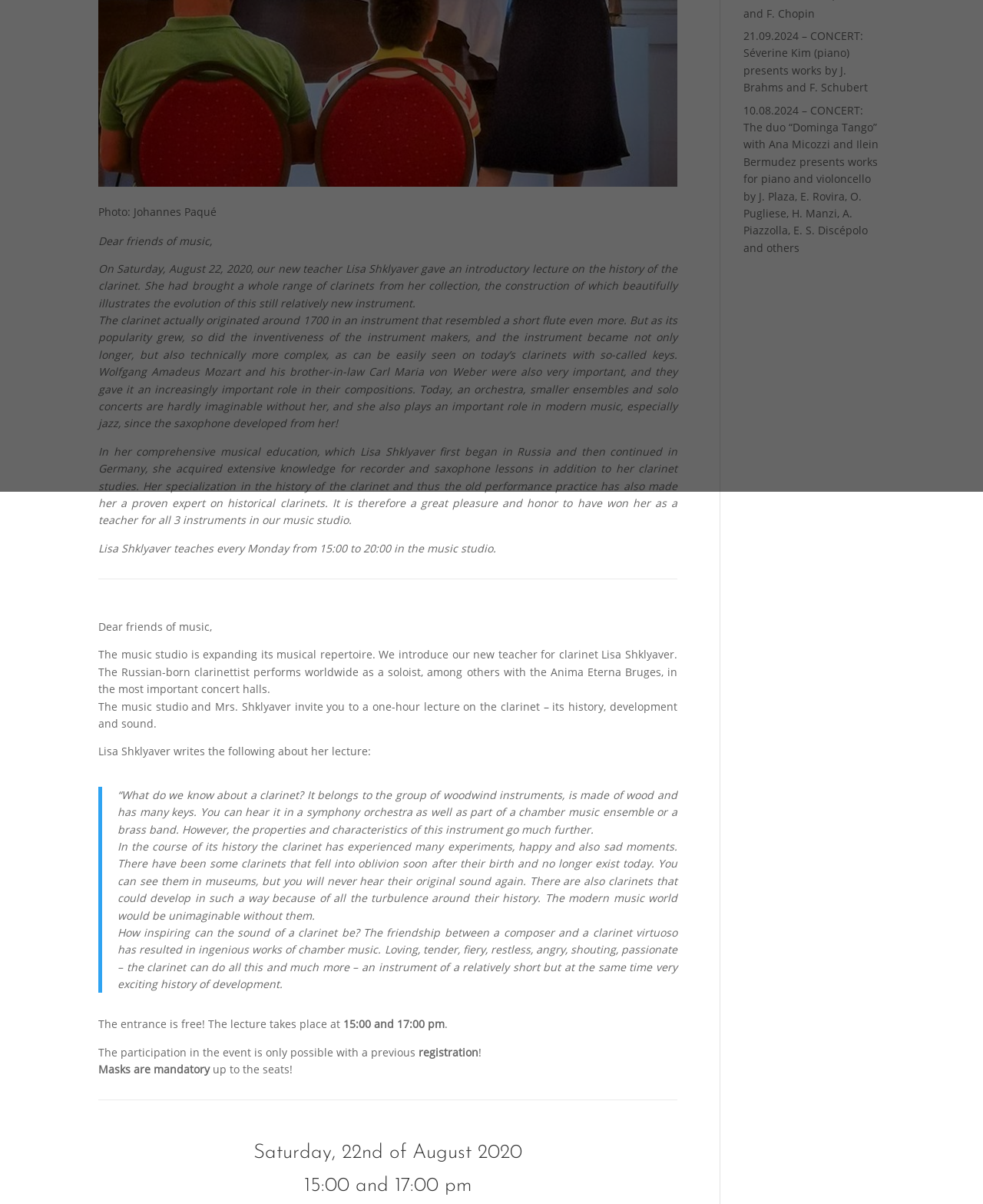Bounding box coordinates are specified in the format (top-left x, top-left y, bottom-right x, bottom-right y). All values are floating point numbers bounded between 0 and 1. Please provide the bounding box coordinate of the region this sentence describes: Save

[0.419, 0.099, 0.476, 0.125]